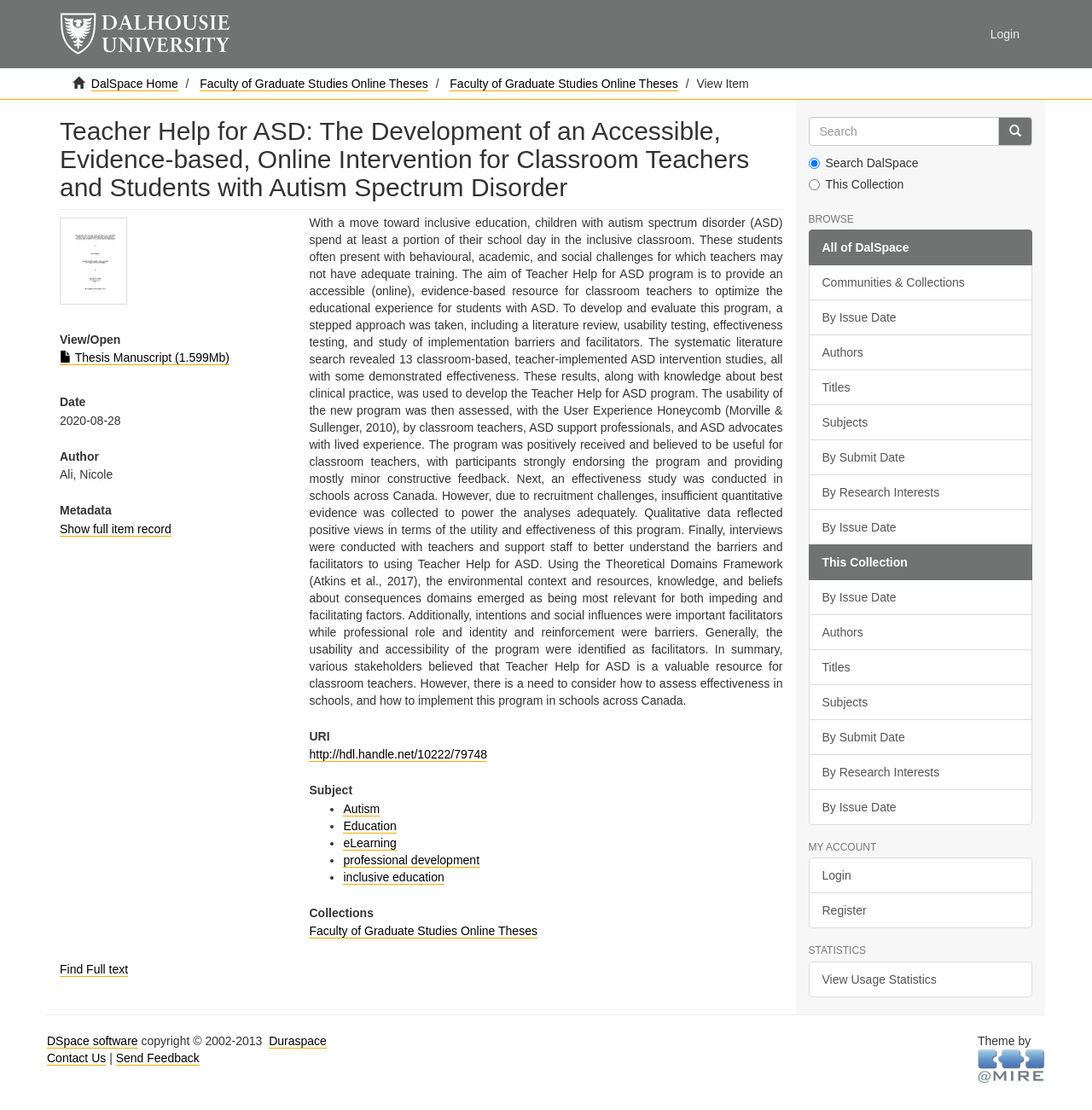Could you highlight the region that needs to be clicked to execute the instruction: "View Item"?

[0.638, 0.069, 0.686, 0.081]